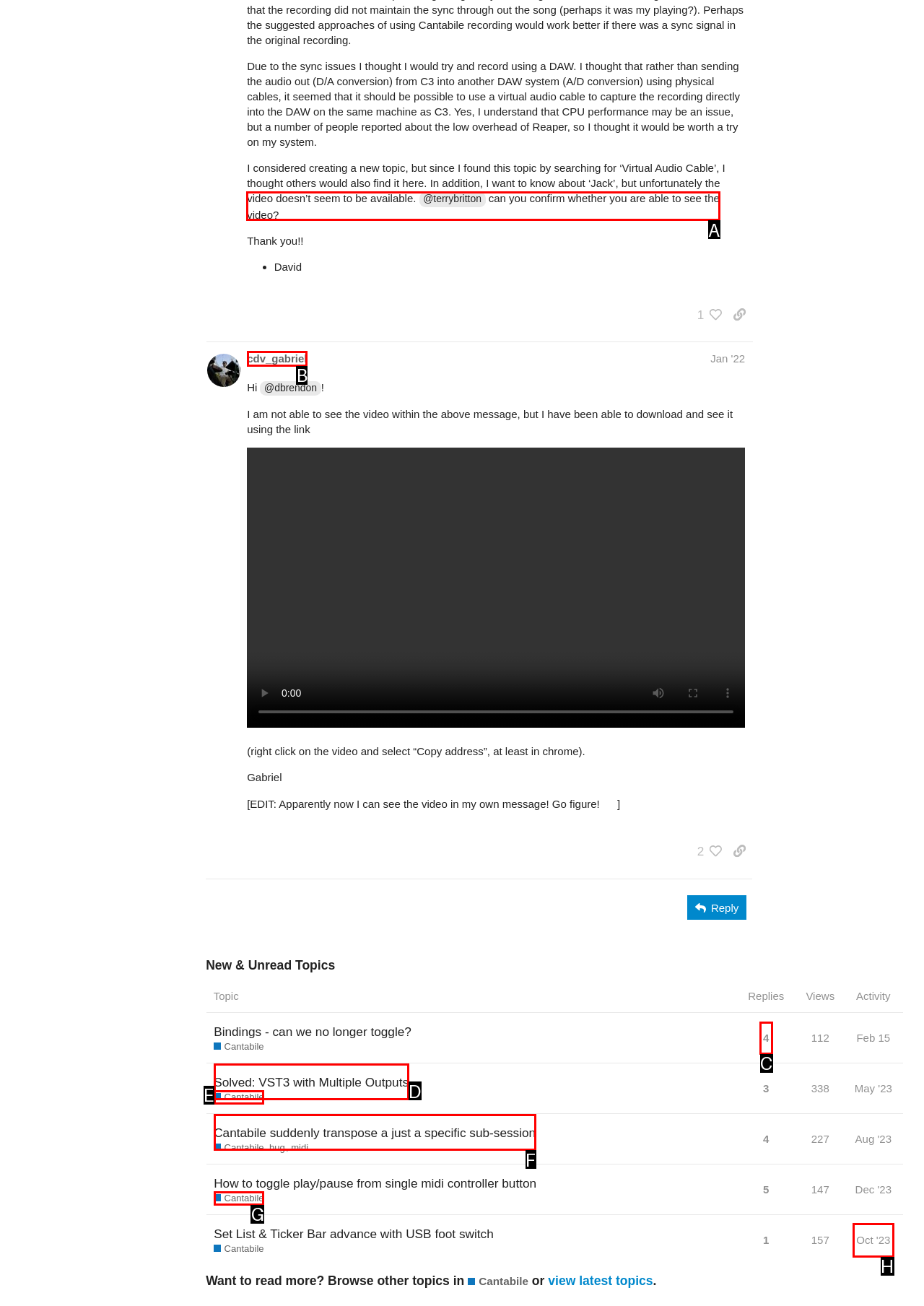Based on the task: Click the link to see the video, which UI element should be clicked? Answer with the letter that corresponds to the correct option from the choices given.

A